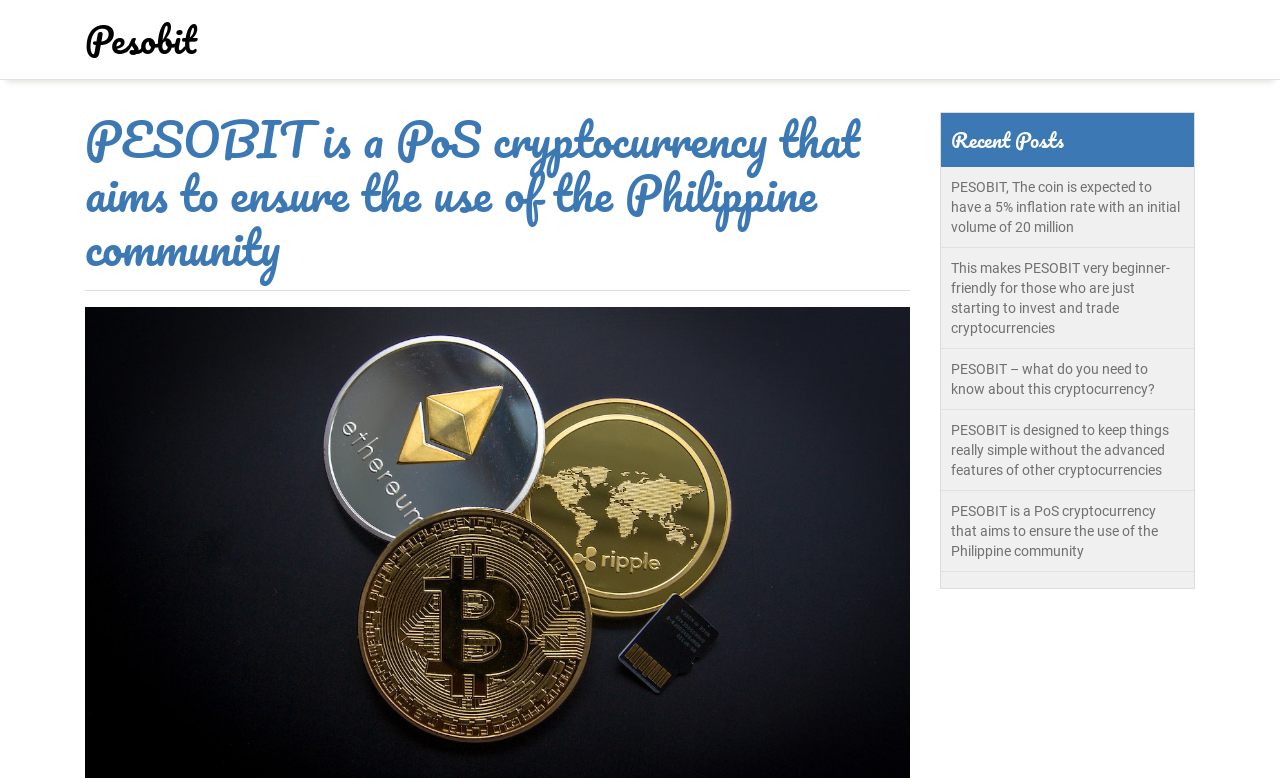What is the initial volume of Pesobit? Using the information from the screenshot, answer with a single word or phrase.

20 million